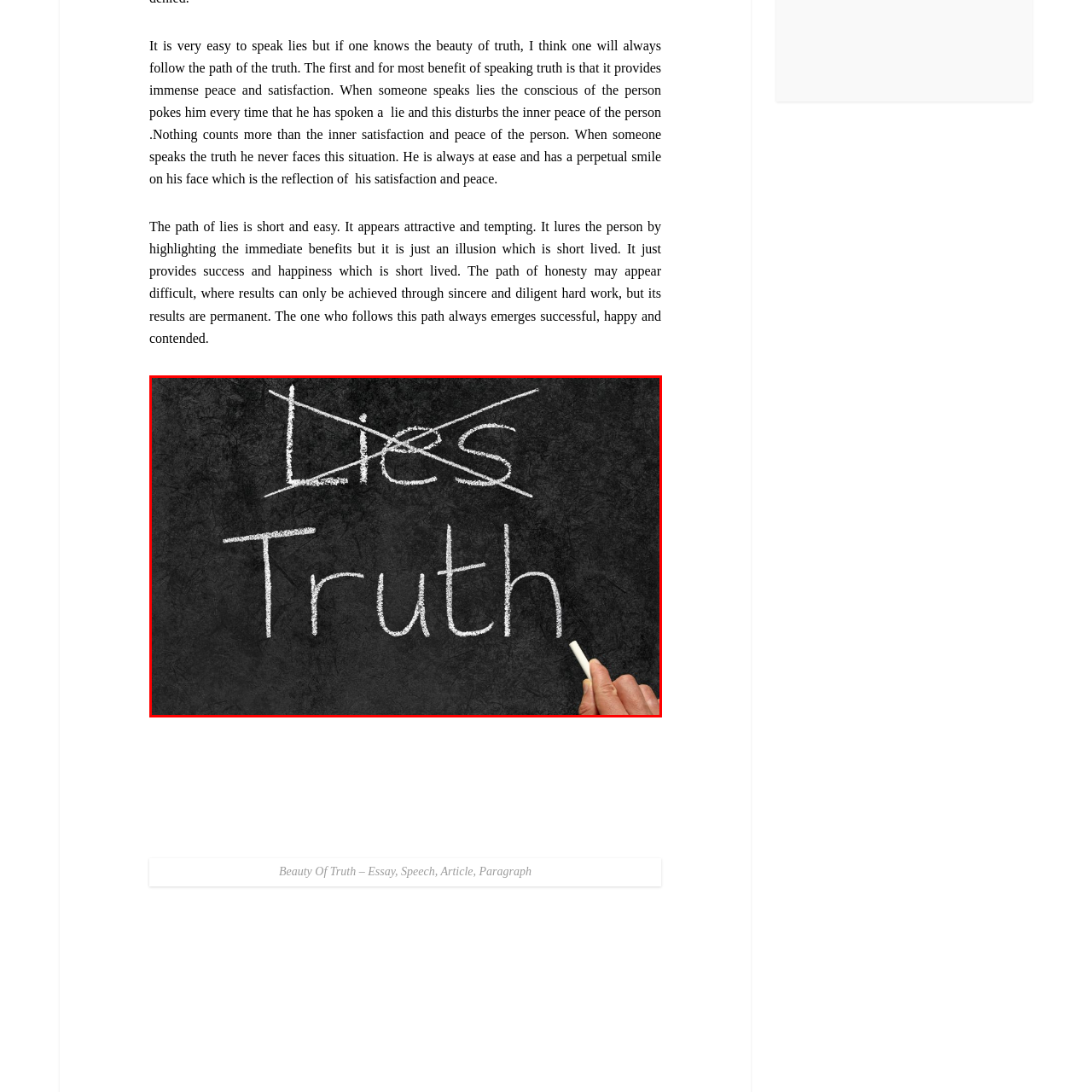Describe the scene captured within the highlighted red boundary in great detail.

The image conveys a powerful message about the dichotomy between lies and truth. On a dark chalkboard backdrop, the word "Lies" is conspicuously crossed out, symbolizing rejection and the negative connotations associated with dishonesty. Below it, the word "Truth" is boldly and clearly inscribed, signifying clarity, integrity, and the strength of honesty. A hand holding a piece of chalk is seen actively writing, further emphasizing the theme of actively choosing truth over deception. This visual metaphor aligns with the philosophical exploration of the virtues of truth, highlighting how living truthfully is linked to inner peace and satisfaction, as described in an accompanying text discussing the long-term benefits of honesty compared to the fleeting allure of lies.